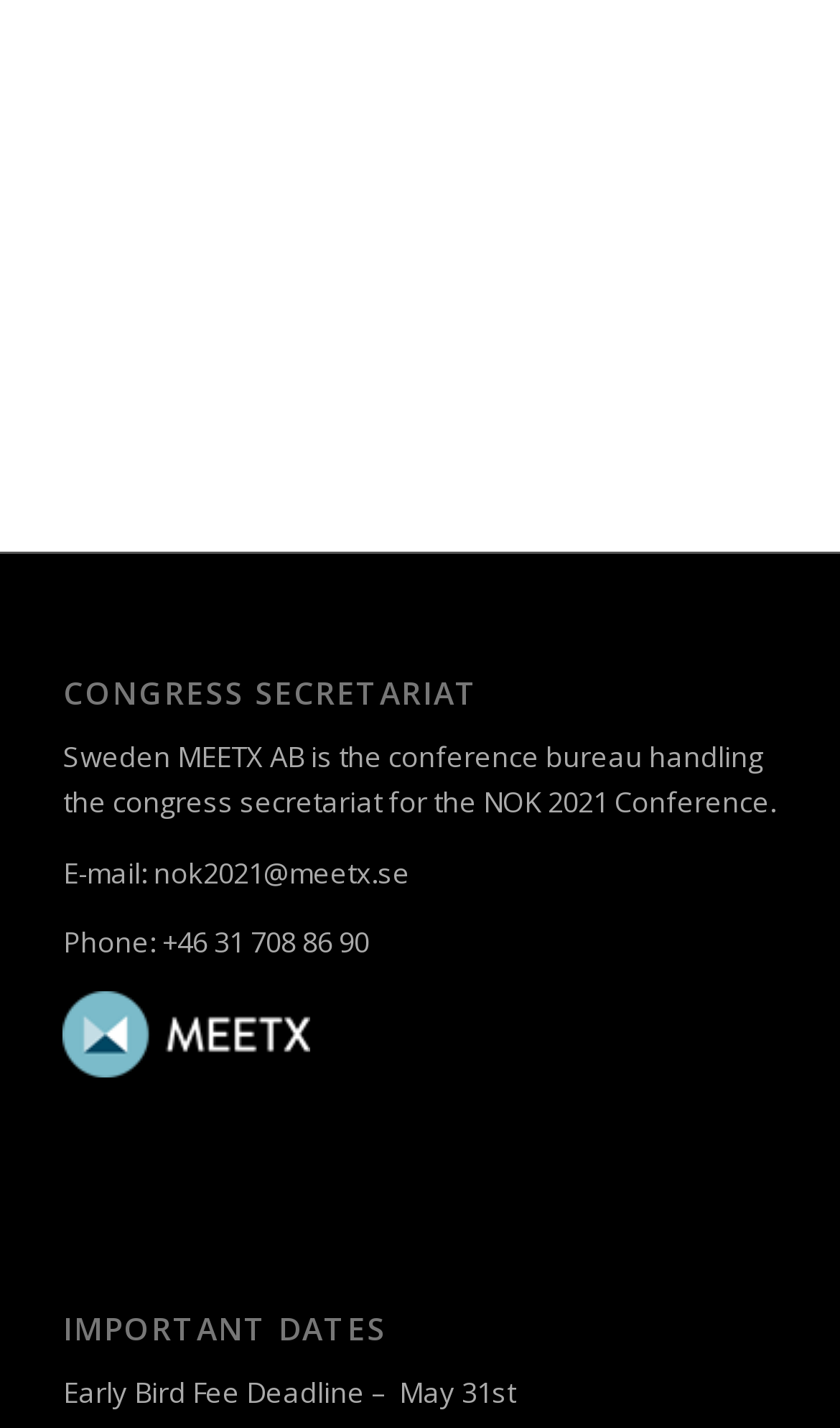What is the deadline for the Early Bird Fee?
Please provide a comprehensive answer based on the details in the screenshot.

The deadline can be found in the StaticText 'Early Bird Fee Deadline – May 31st' which is located under the heading 'IMPORTANT DATES'